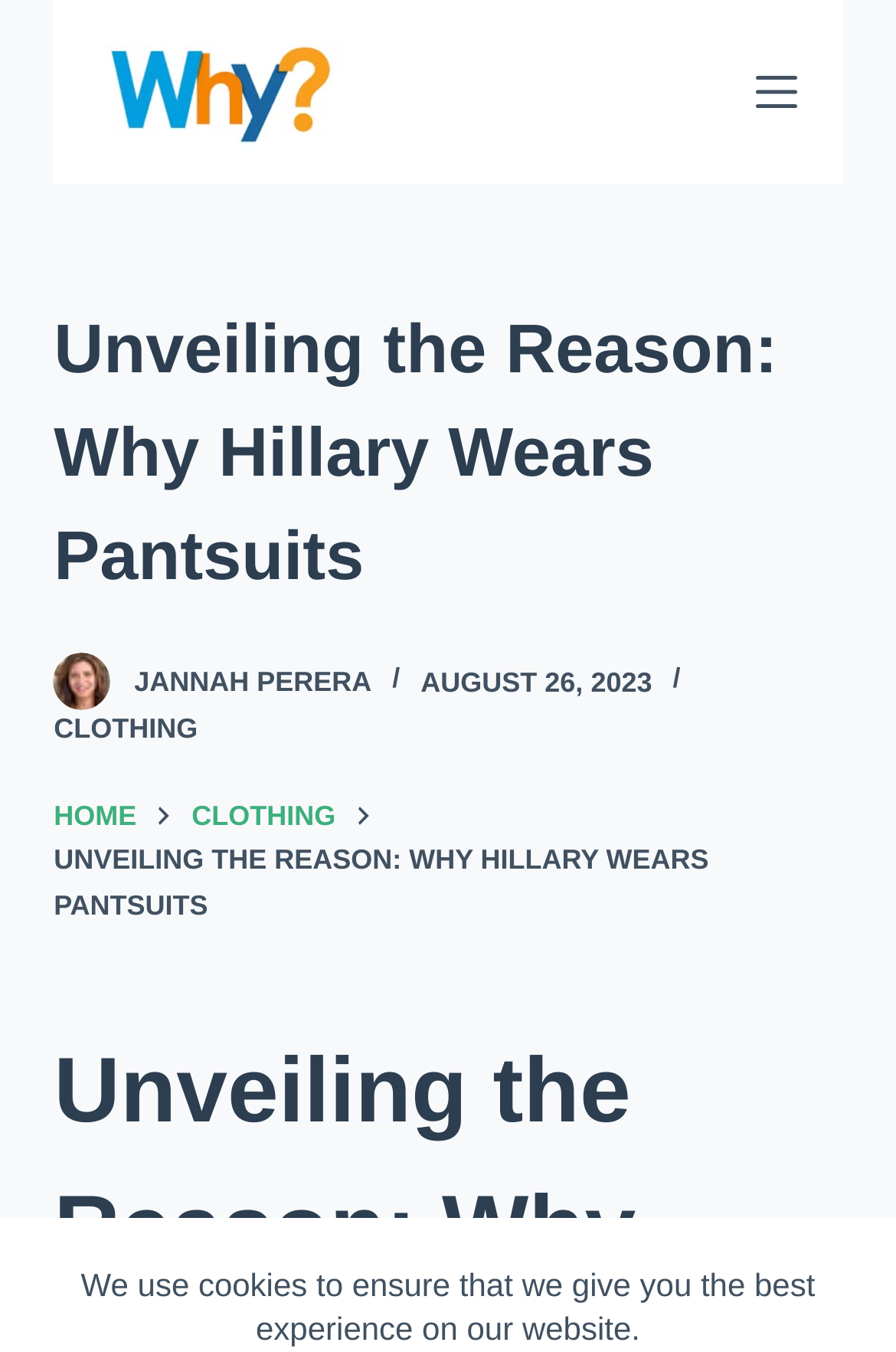Using the description "CLOTHING", locate and provide the bounding box of the UI element.

[0.214, 0.587, 0.375, 0.621]